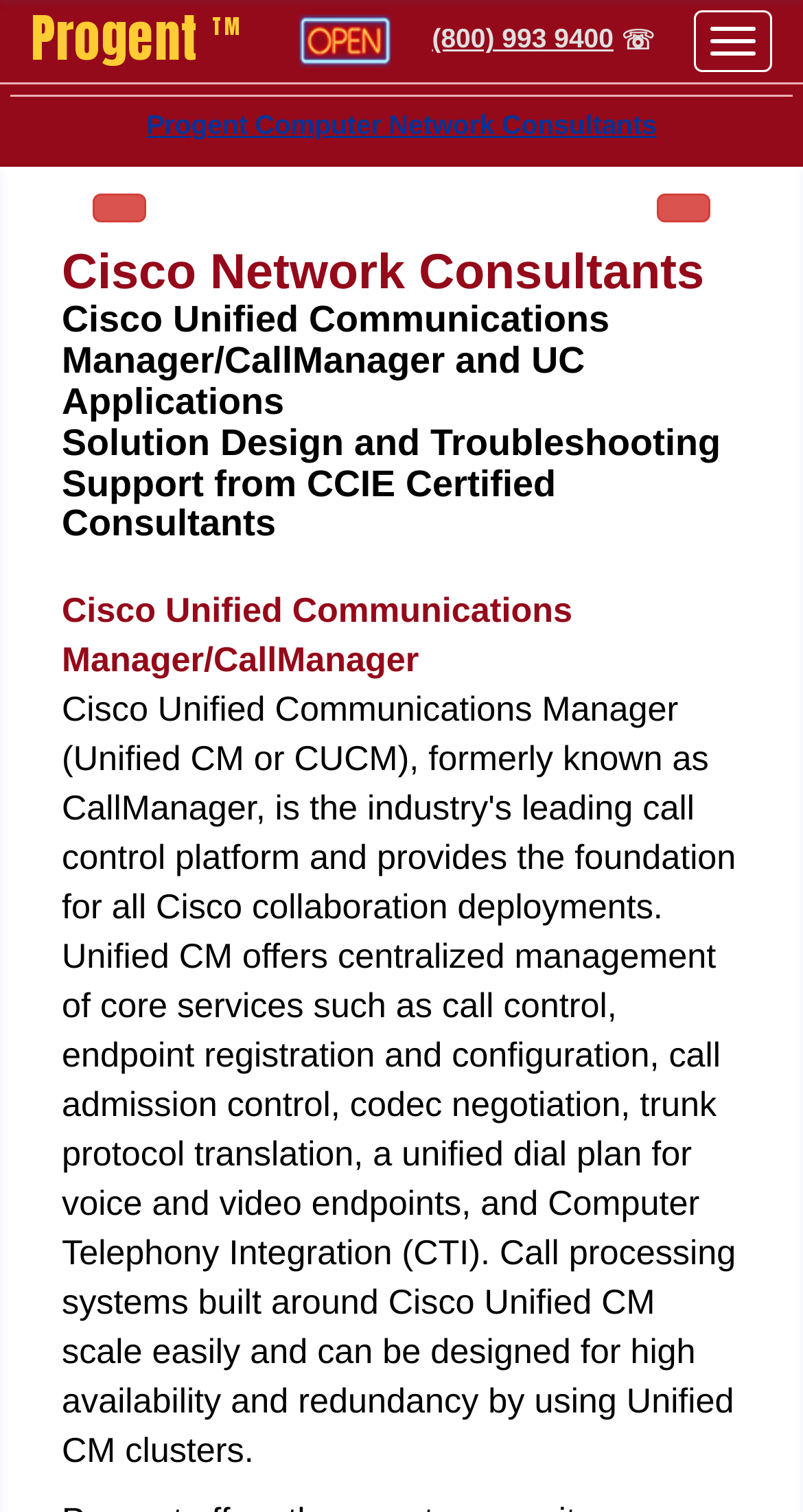What is the focus of the webpage?
Based on the image, answer the question with as much detail as possible.

The focus of the webpage is Cisco Unified CM, Unity Connection and Jabber Consultants, which is indicated by the Root Element with the text 'Cisco Unified CM, Unity Connection and Jabber Consultants CCIE Certified'.